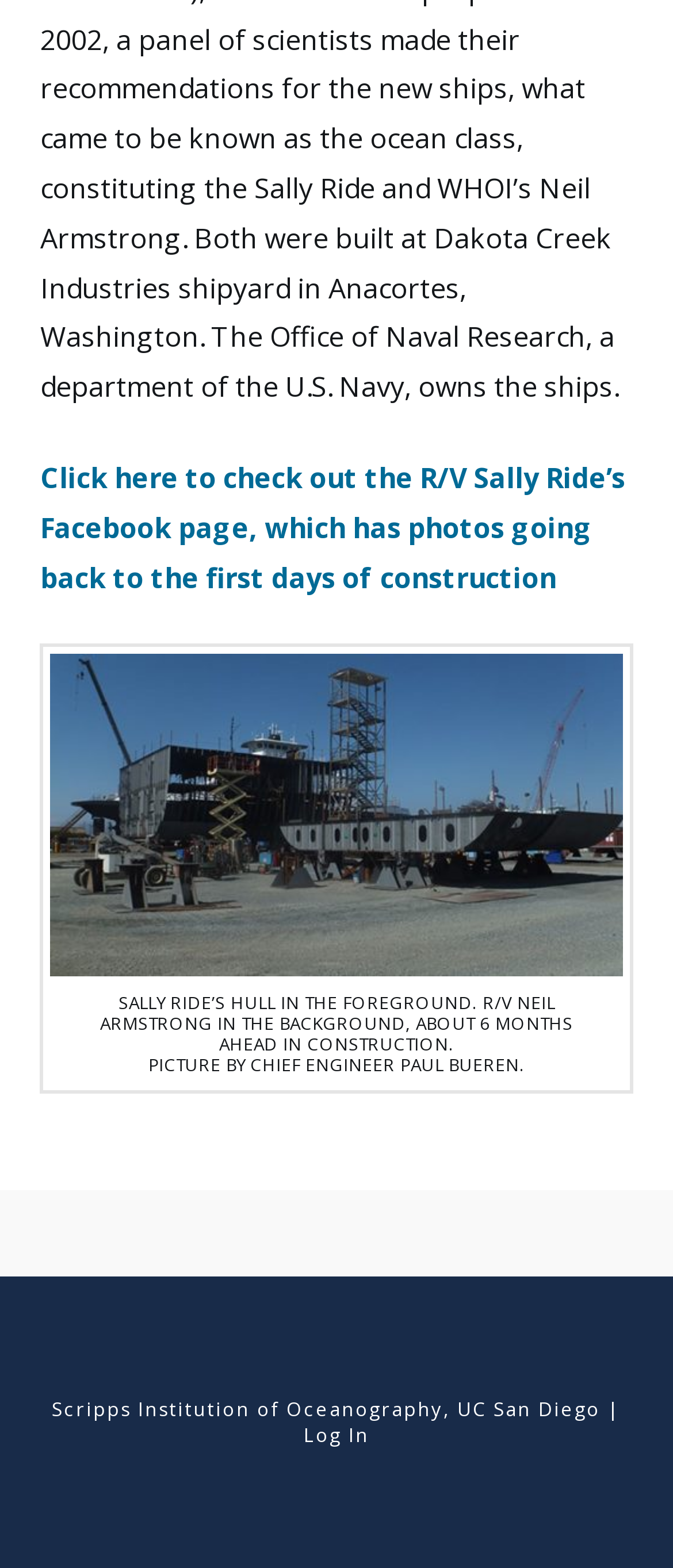Identify the bounding box of the UI element described as follows: "Scripps Institution of Oceanography,". Provide the coordinates as four float numbers in the range of 0 to 1 [left, top, right, bottom].

[0.077, 0.89, 0.669, 0.907]